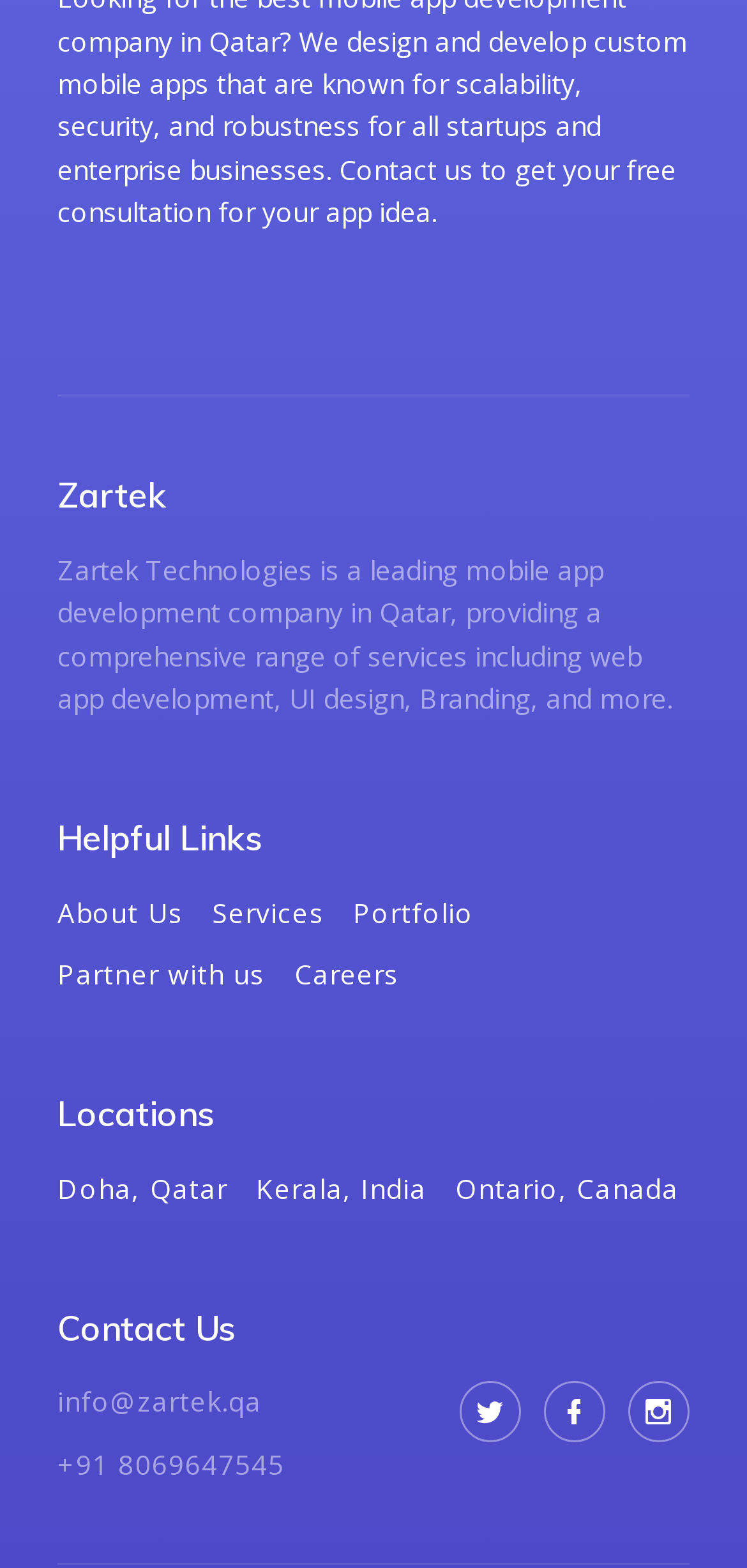Show the bounding box coordinates of the element that should be clicked to complete the task: "Contact us for a free consultation".

[0.077, 0.069, 0.905, 0.147]